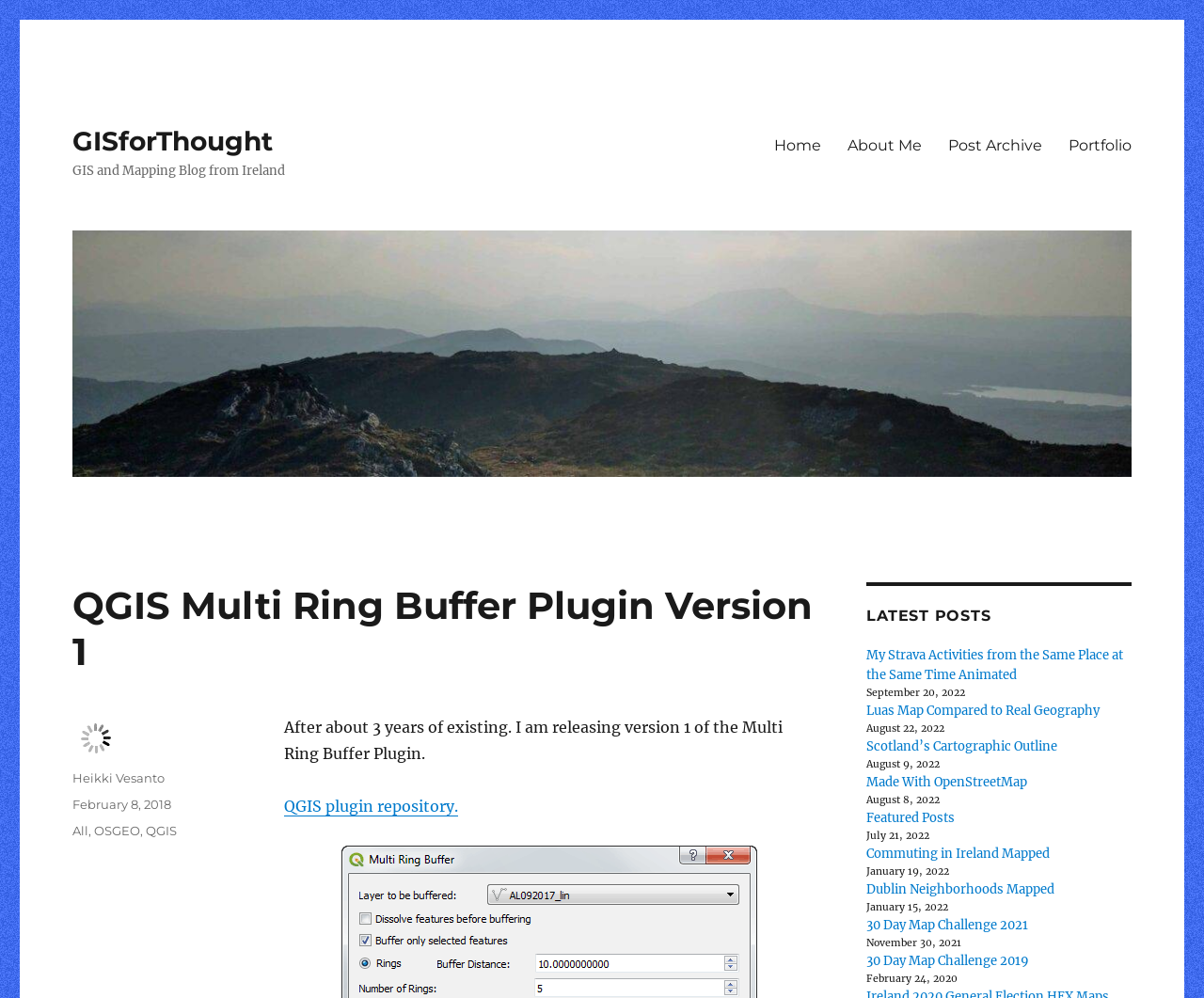Predict the bounding box coordinates of the area that should be clicked to accomplish the following instruction: "Visit the 'QGIS plugin repository'". The bounding box coordinates should consist of four float numbers between 0 and 1, i.e., [left, top, right, bottom].

[0.236, 0.798, 0.381, 0.817]